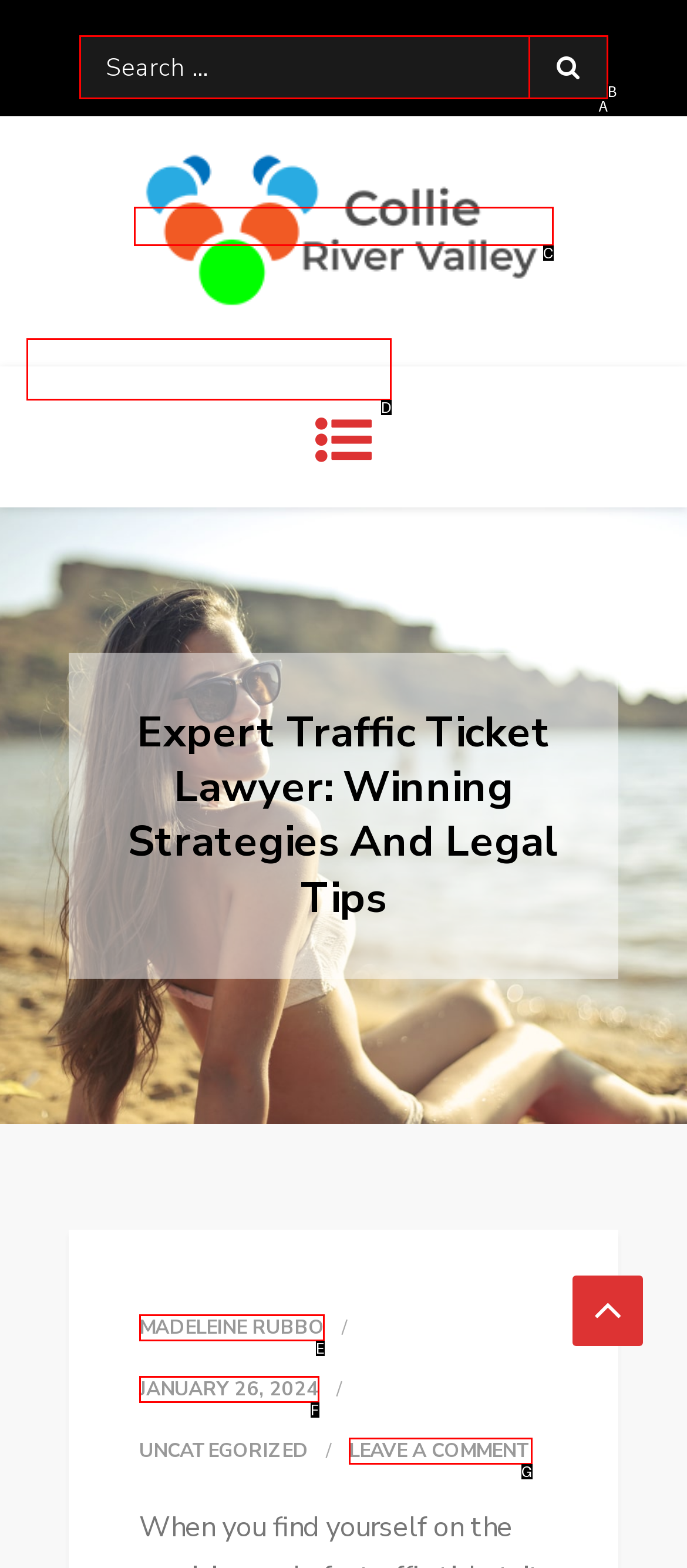What letter corresponds to the UI element described here: Collieriver Valley
Reply with the letter from the options provided.

D